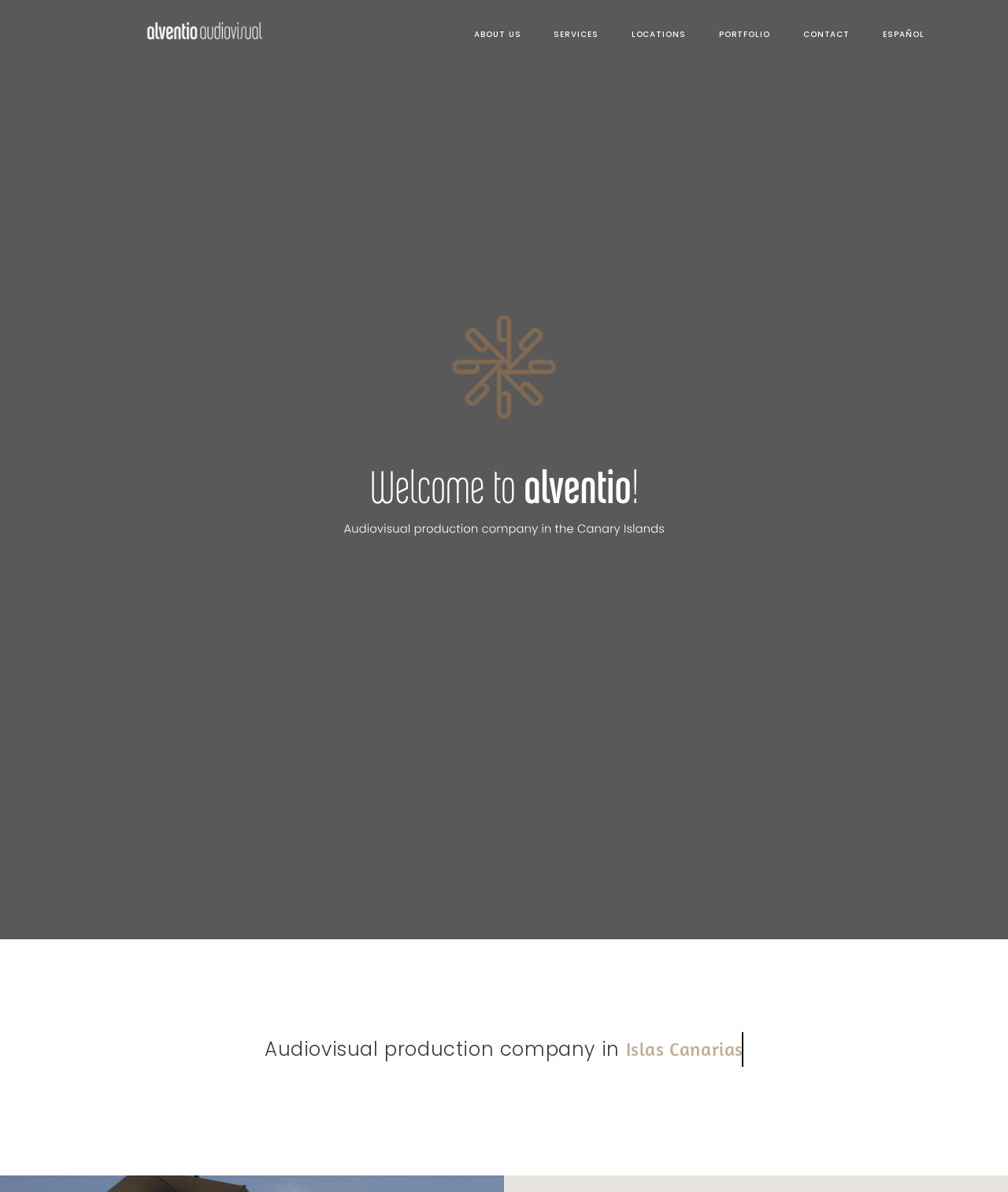Give a one-word or short phrase answer to this question: 
What is the location of the company?

Fuerteventura, Canary Islands